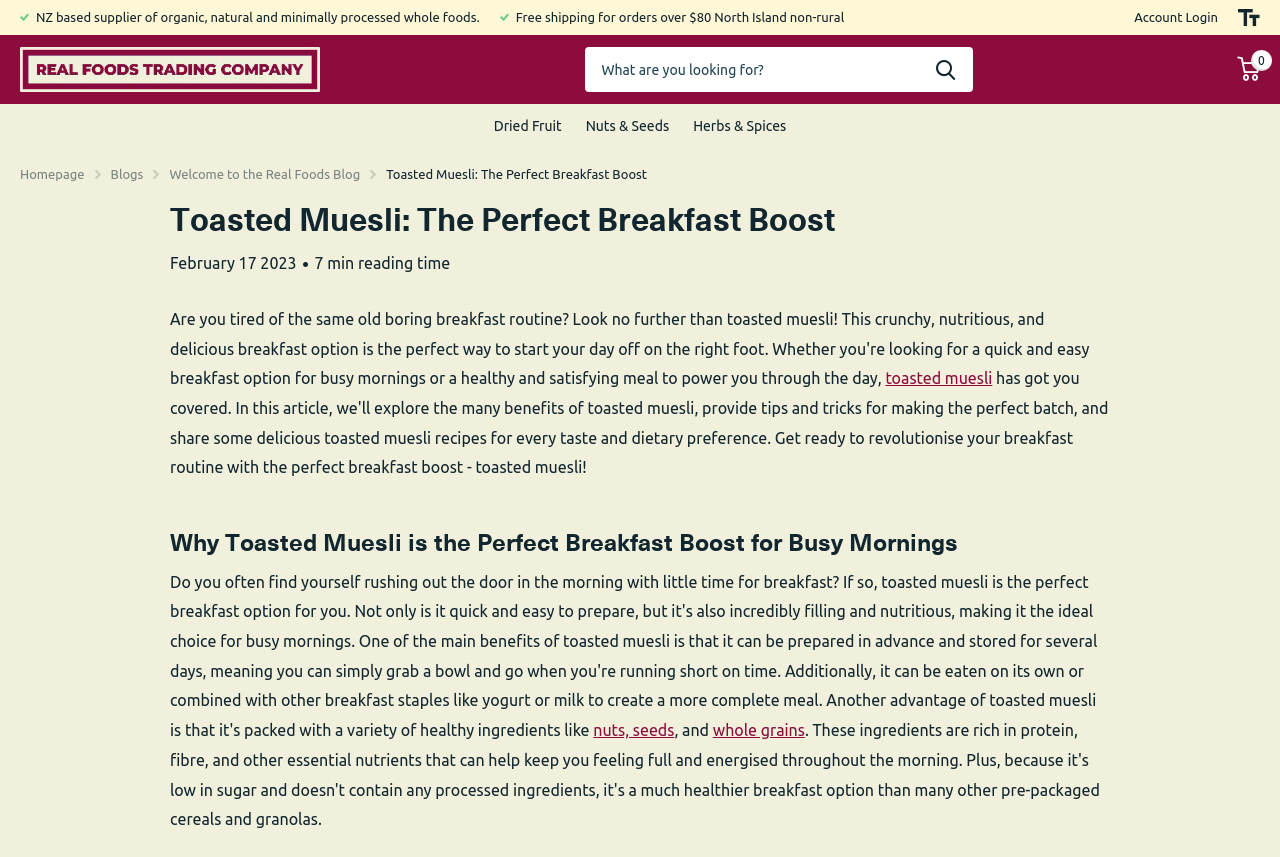What is the date of the blog post?
Using the information from the image, answer the question thoroughly.

I determined the date of the blog post by looking at the top-right section of the webpage, where I saw a time element with the text 'February 17 2023'.